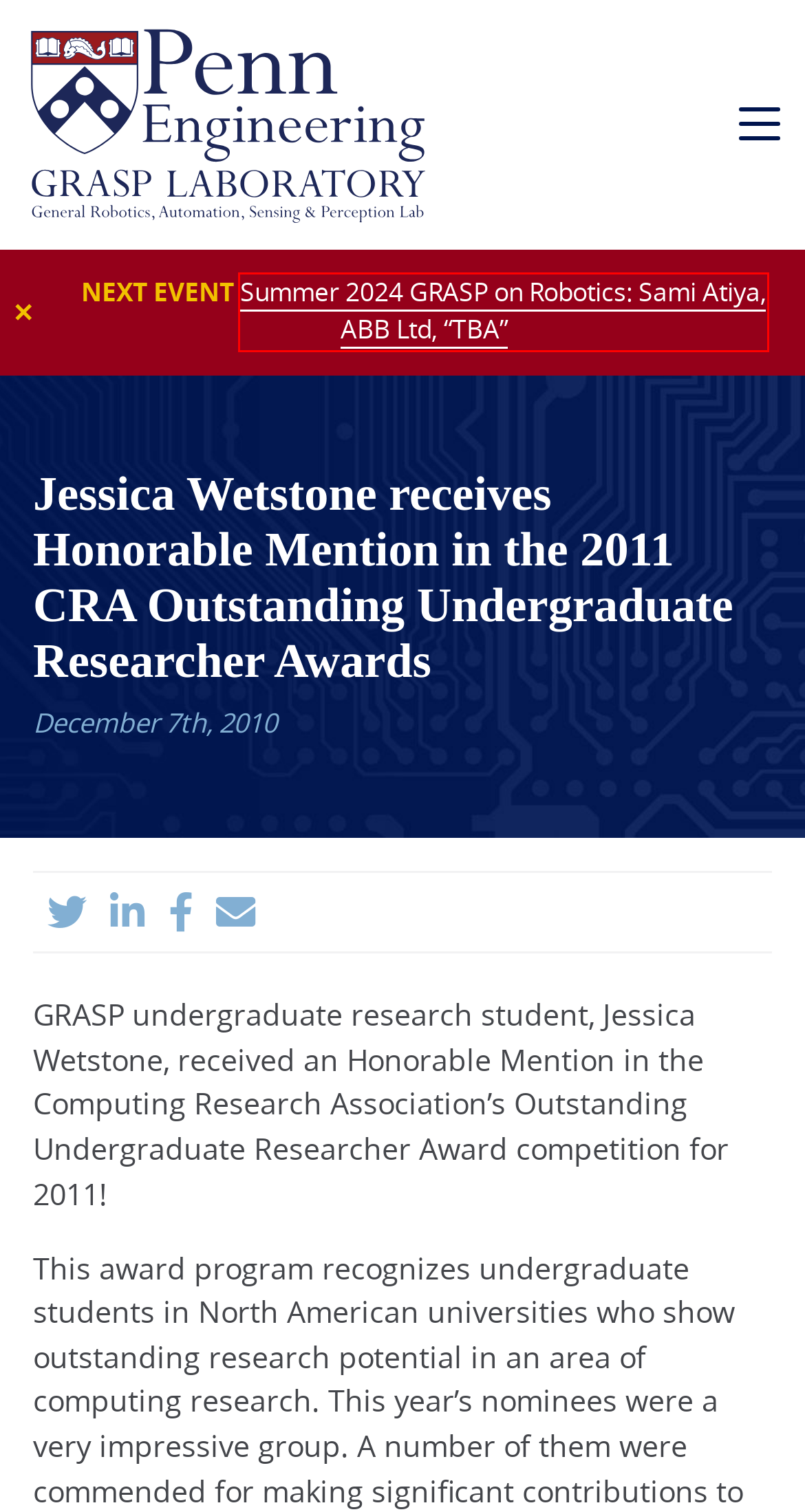You have a screenshot of a webpage, and a red bounding box highlights an element. Select the webpage description that best fits the new page after clicking the element within the bounding box. Options are:
A. Spotlight Videos - GRASP Lab
B. Engagement - GRASP Lab
C. International Students - GRASP Lab
D. K-12 Outreach - GRASP Lab
E. Penn WebLogin
F. GRASP at PERCH - GRASP Lab
G. Summer 2024 GRASP on Robotics: Sami Atiya, ABB Ltd, "TBA" - GRASP Lab
H. Faculty Archives - GRASP Lab

G